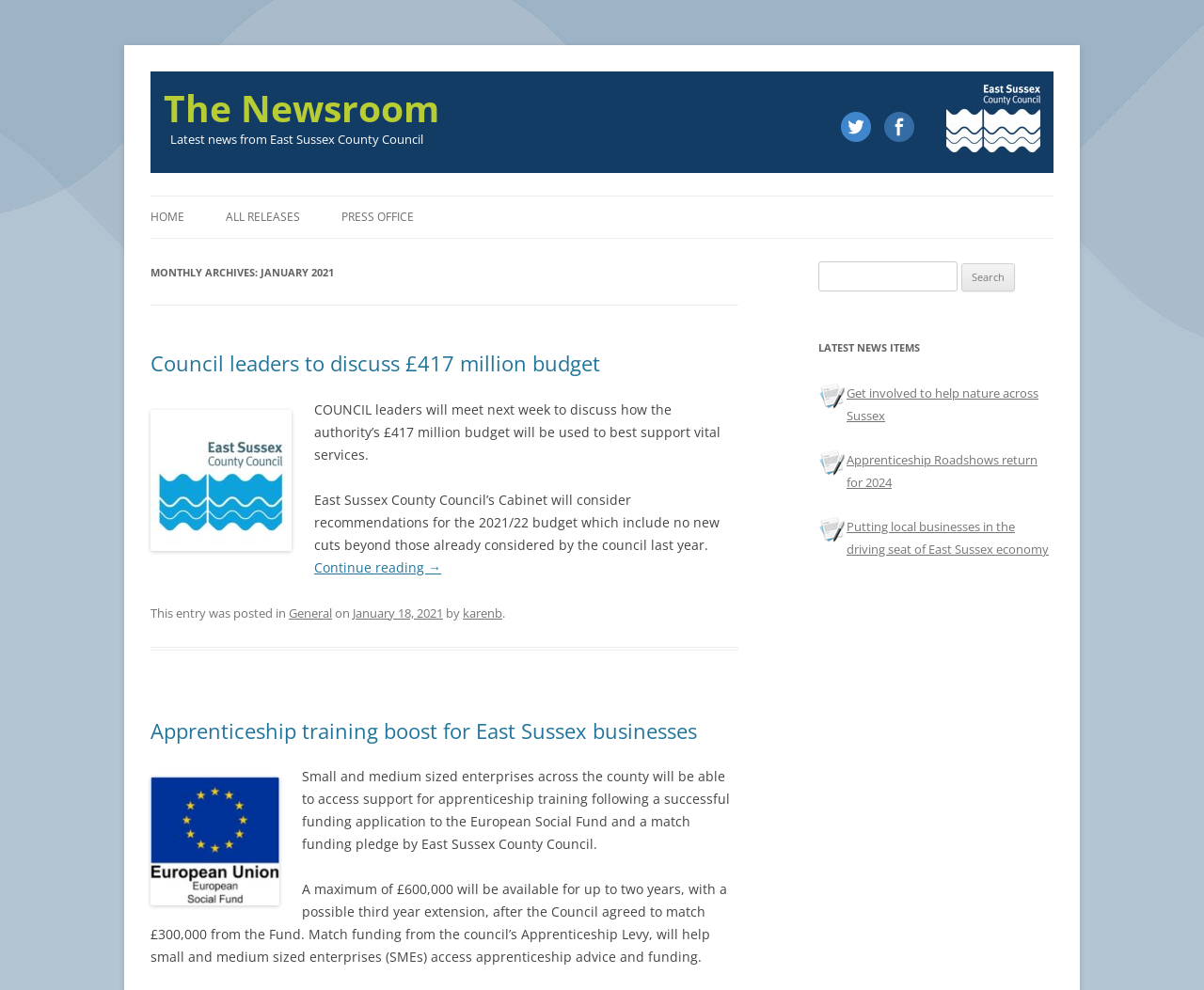Refer to the image and answer the question with as much detail as possible: What is the main topic of the article?

I determined the answer by reading the heading 'Council leaders to discuss £417 million budget' and the subsequent article text, which discusses the East Sussex County Council's budget for 2021/22.